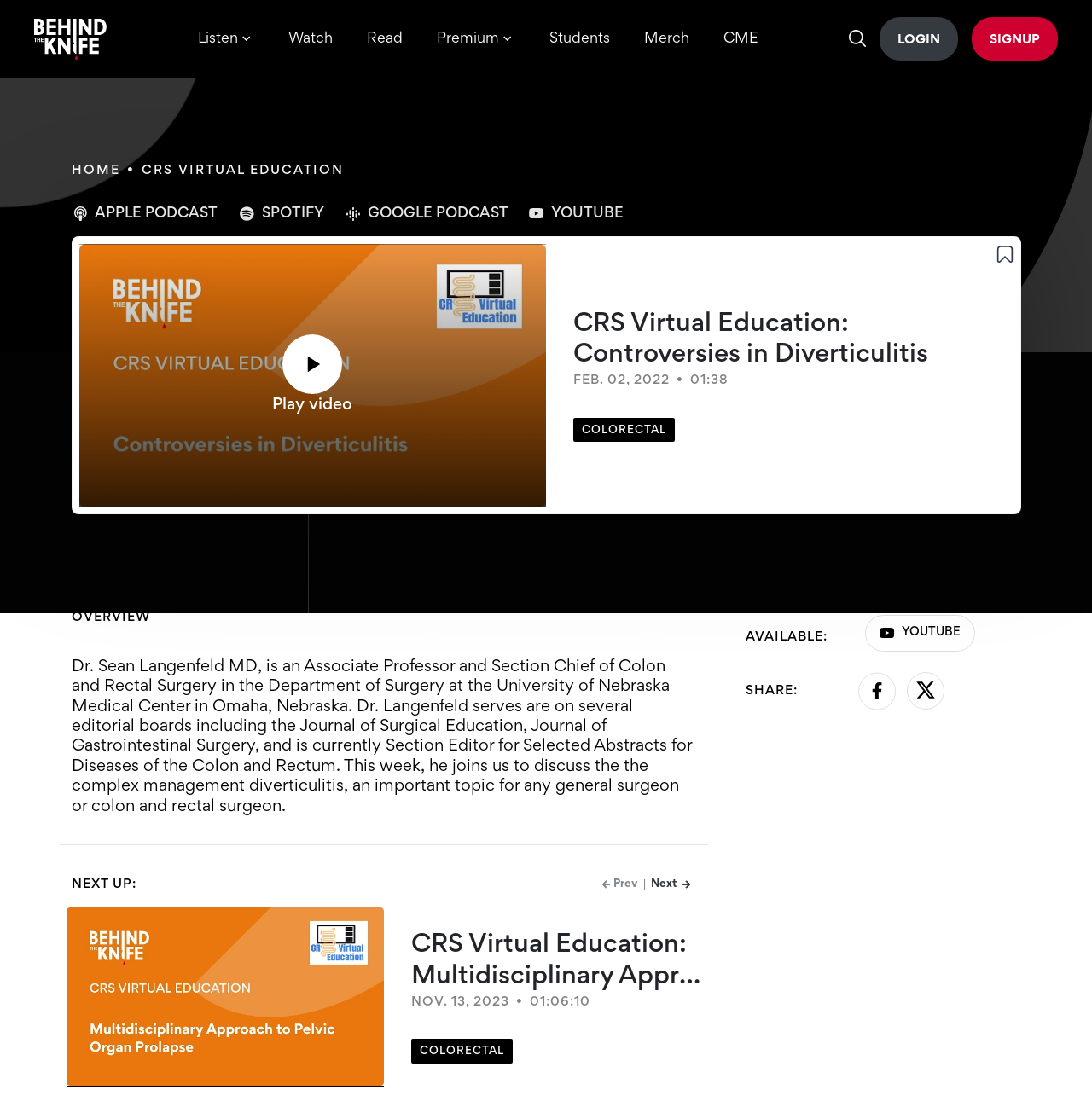Please find the bounding box coordinates of the section that needs to be clicked to achieve this instruction: "Read the article".

[0.336, 0.026, 0.368, 0.044]